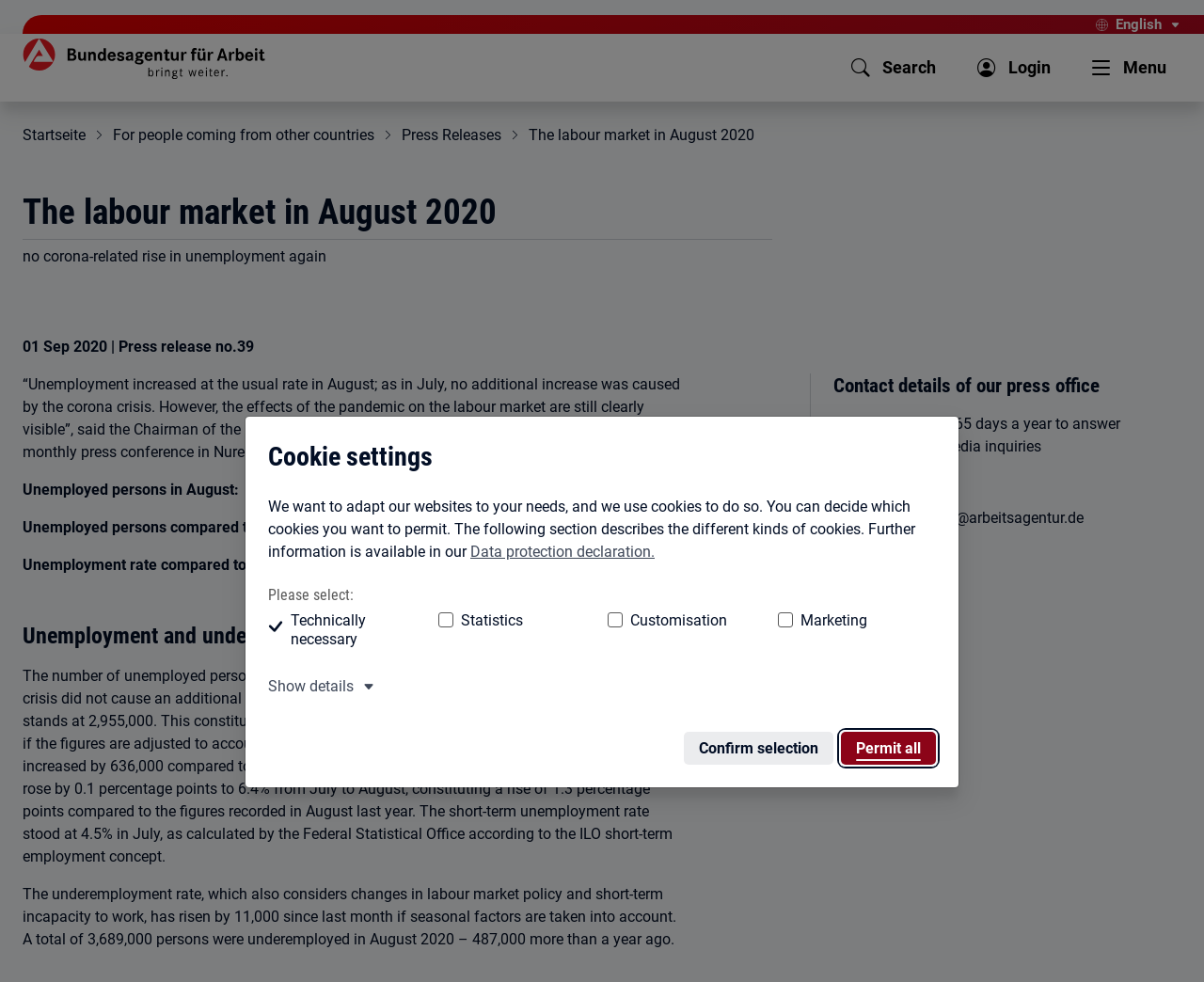Provide the bounding box coordinates of the area you need to click to execute the following instruction: "Contact the Red Goat Collective".

None